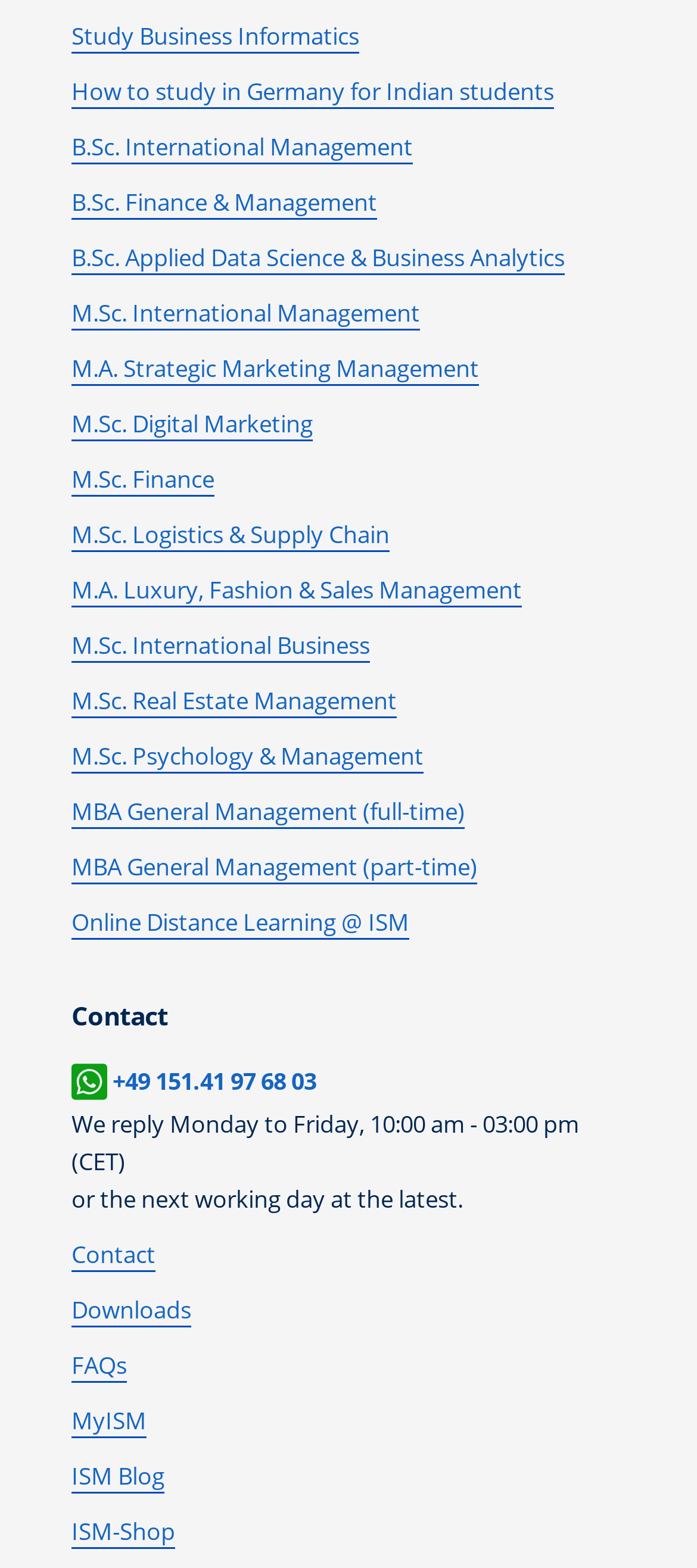Please determine the bounding box coordinates of the area that needs to be clicked to complete this task: 'Go to M.Sc. International Management'. The coordinates must be four float numbers between 0 and 1, formatted as [left, top, right, bottom].

[0.103, 0.189, 0.603, 0.211]